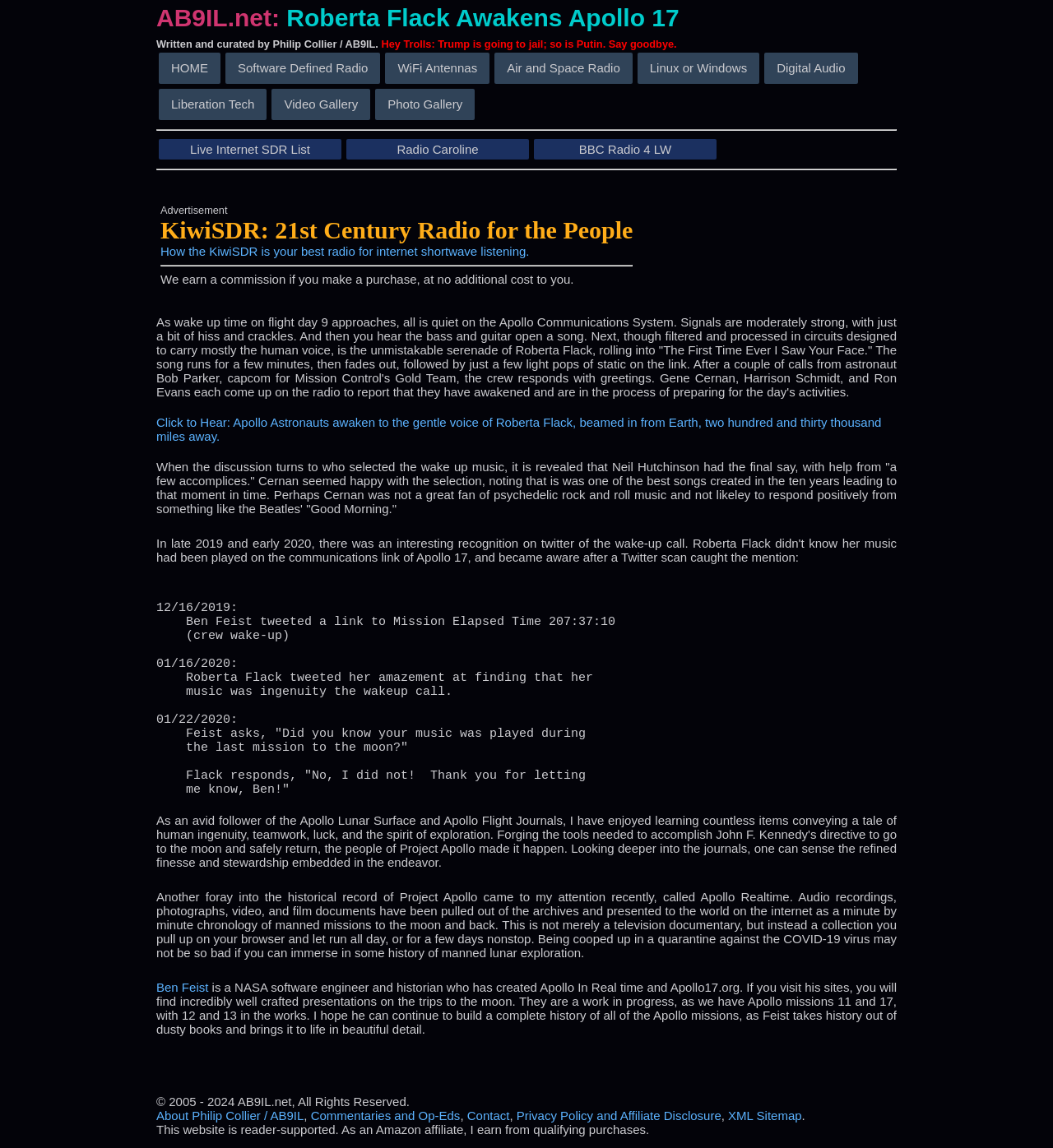Pinpoint the bounding box coordinates for the area that should be clicked to perform the following instruction: "Go to the About Philip Collier / AB9IL page".

[0.148, 0.966, 0.289, 0.978]